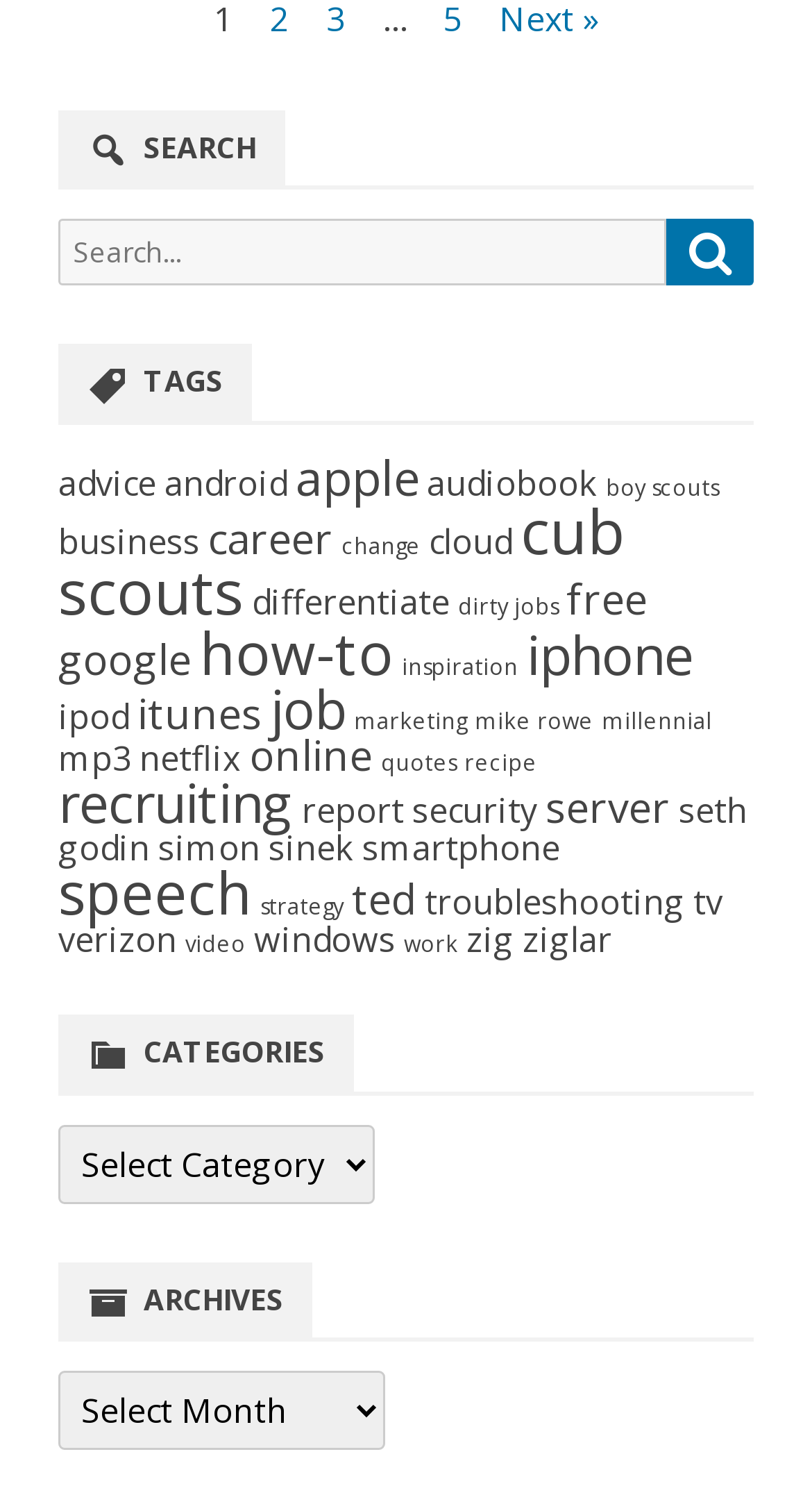Determine the bounding box coordinates of the clickable area required to perform the following instruction: "Click on the 'advice' tag". The coordinates should be represented as four float numbers between 0 and 1: [left, top, right, bottom].

[0.072, 0.307, 0.192, 0.337]